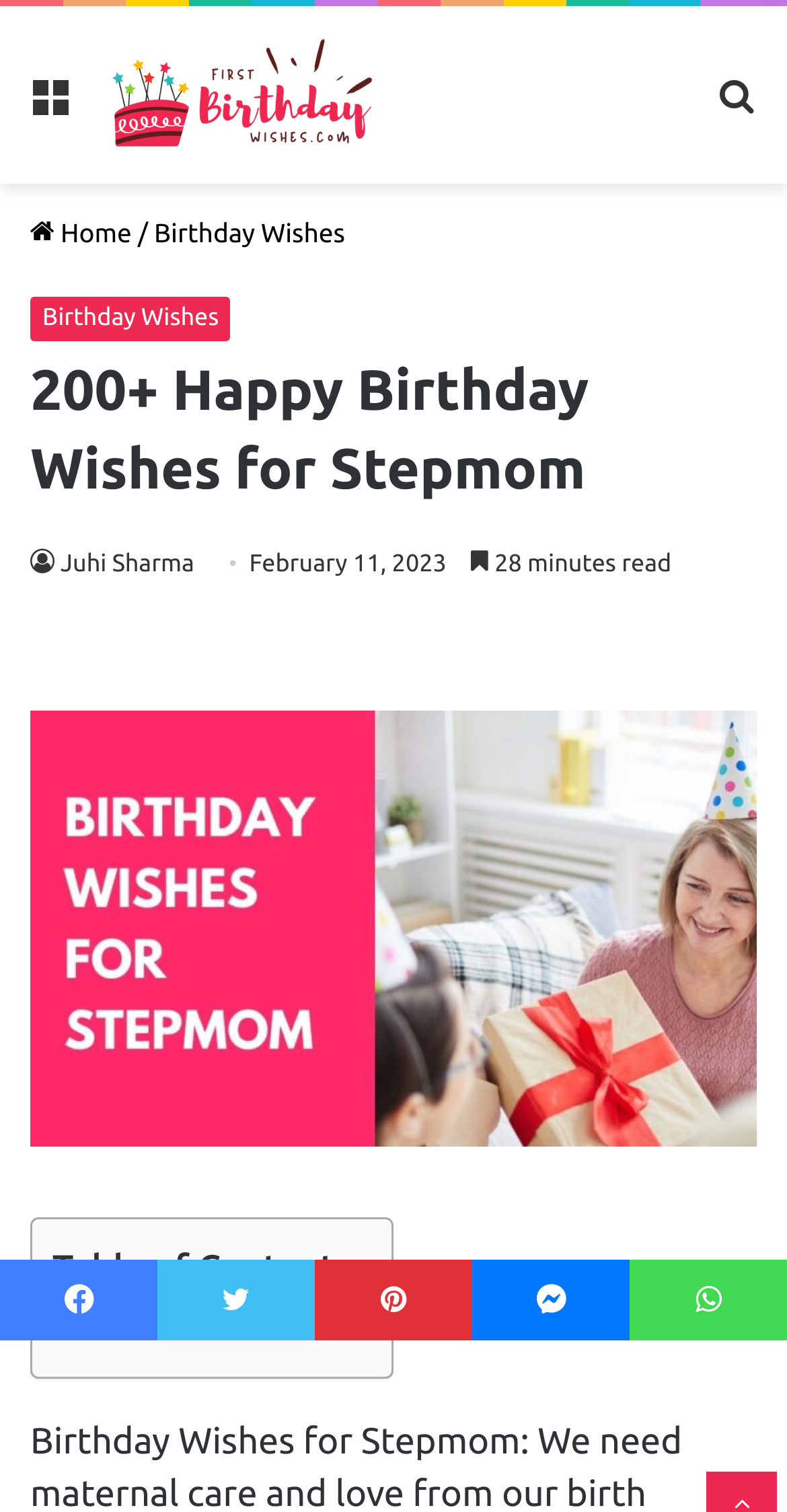Use a single word or phrase to answer this question: 
How long does it take to read the article?

28 minutes